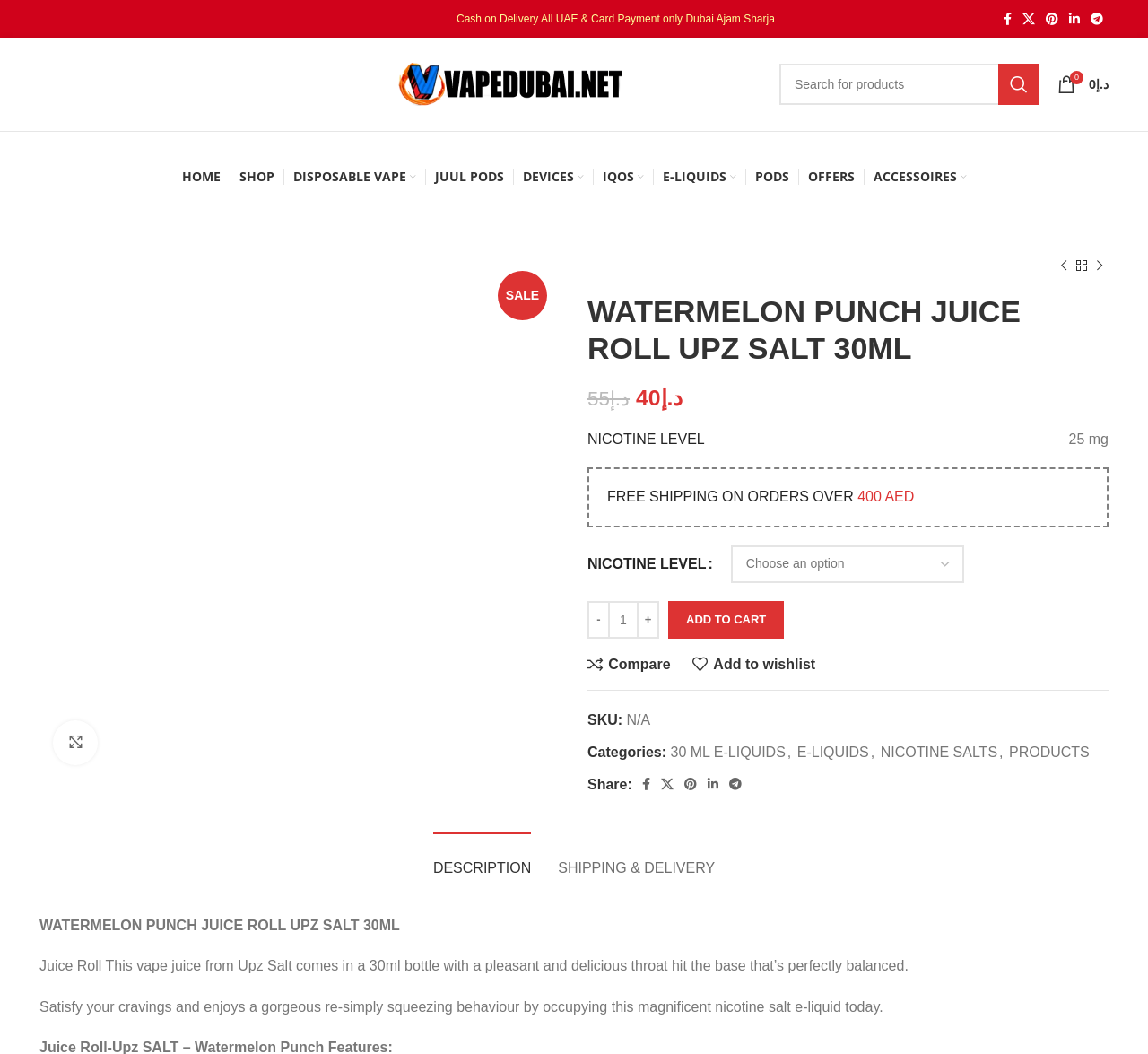Please determine the bounding box coordinates of the clickable area required to carry out the following instruction: "View product description". The coordinates must be four float numbers between 0 and 1, represented as [left, top, right, bottom].

[0.377, 0.789, 0.463, 0.841]